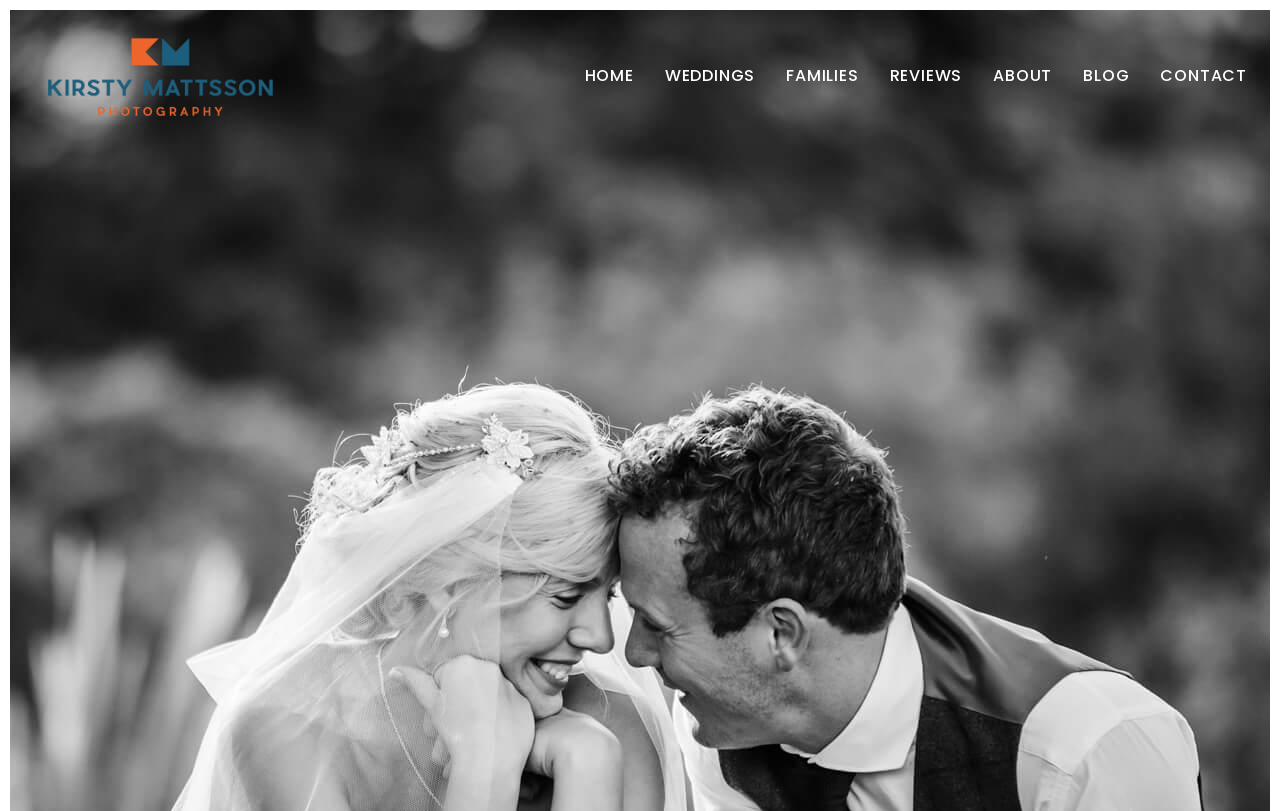Is there a way to contact the photographer on this website?
Use the screenshot to answer the question with a single word or phrase.

Yes